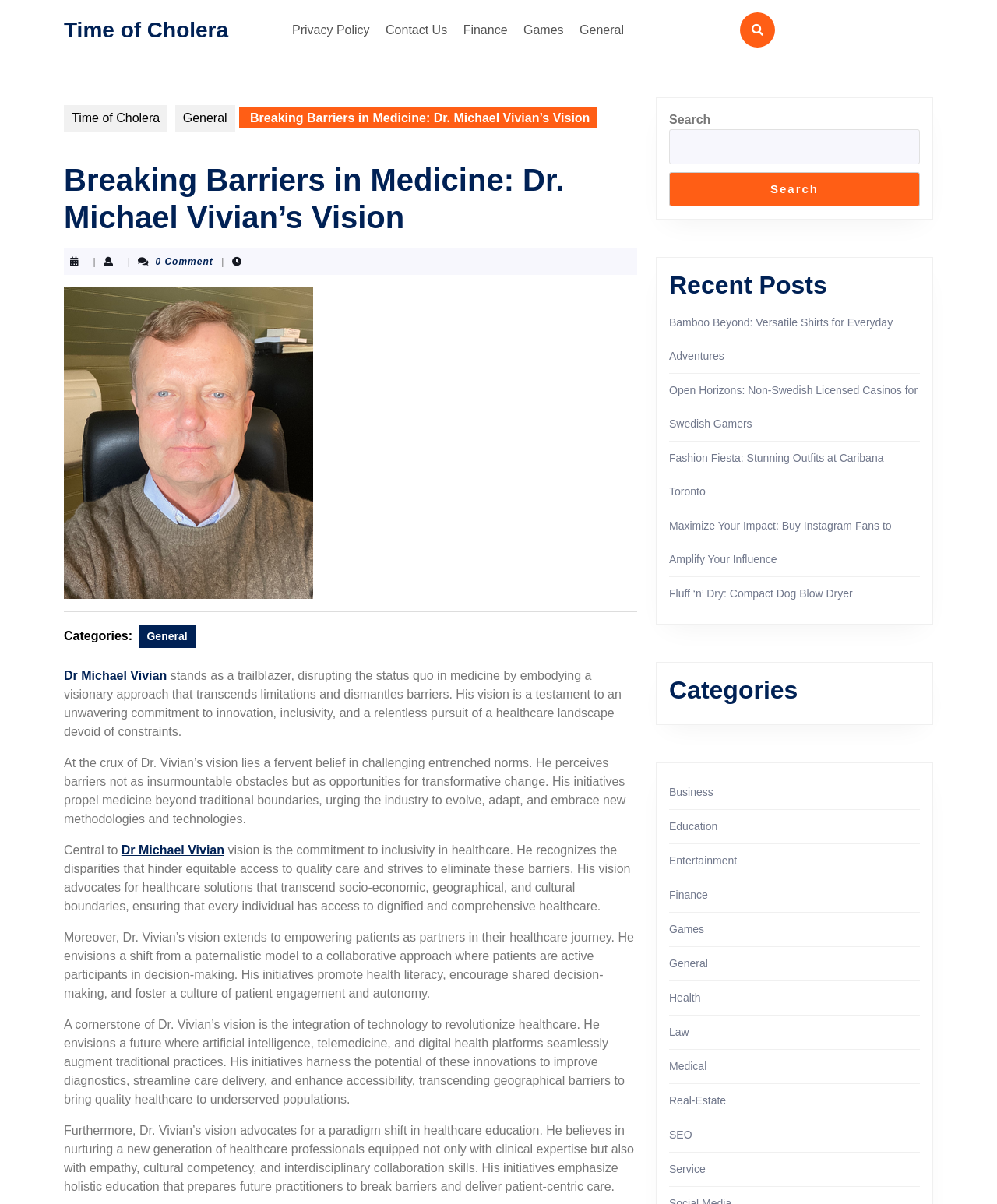Answer the question briefly using a single word or phrase: 
What is the main topic of the recent posts section?

Various topics